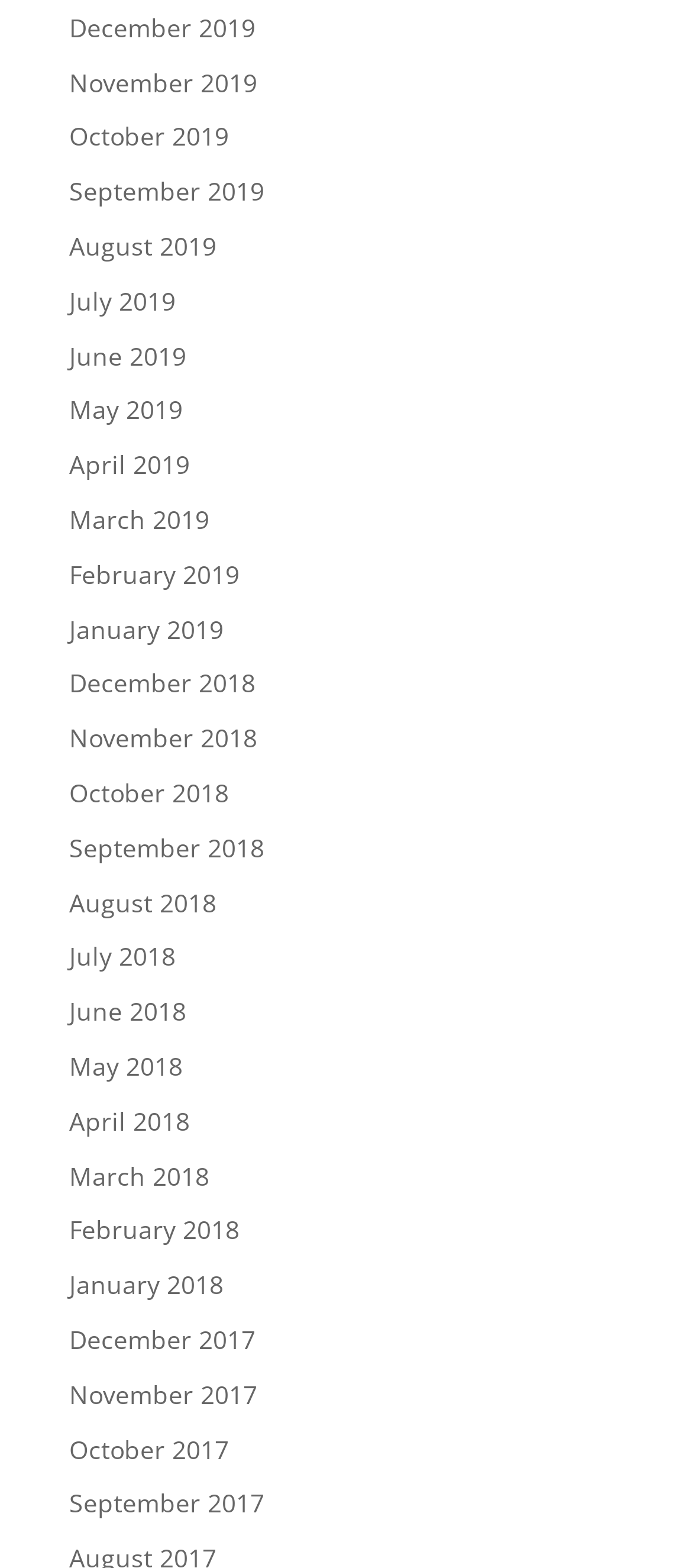Please determine the bounding box coordinates of the element's region to click for the following instruction: "browse September 2017".

[0.1, 0.948, 0.382, 0.969]